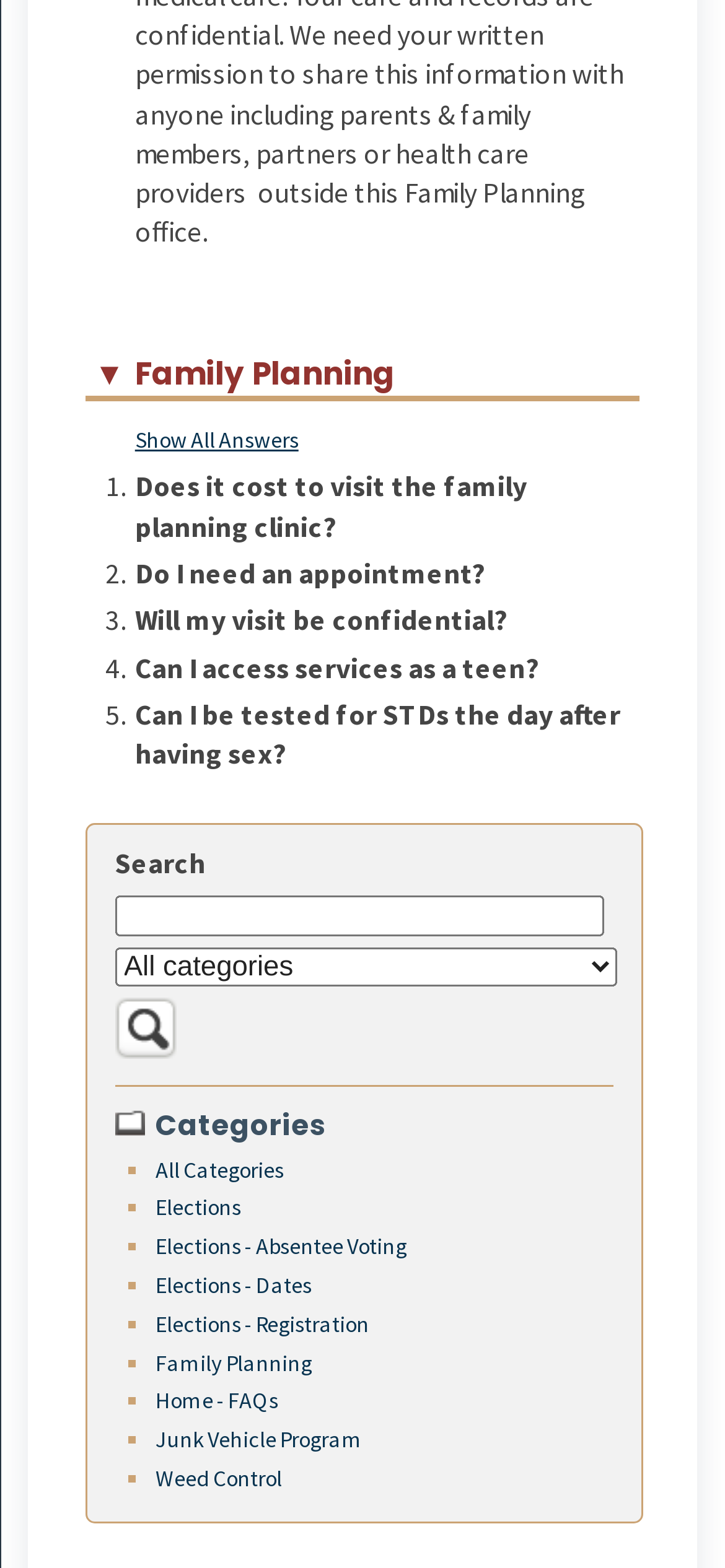Find the bounding box coordinates of the clickable element required to execute the following instruction: "Click on 'Does it cost to visit the family planning clinic?'". Provide the coordinates as four float numbers between 0 and 1, i.e., [left, top, right, bottom].

[0.186, 0.299, 0.727, 0.347]